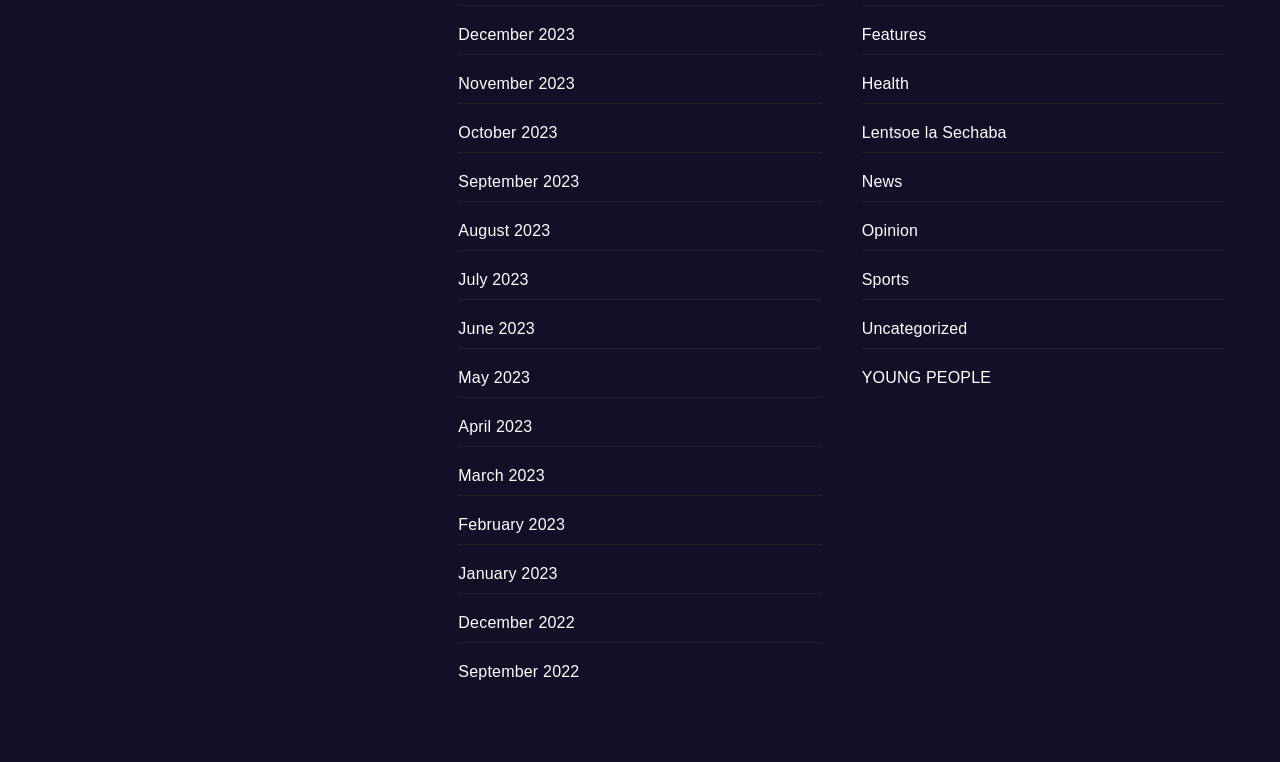Provide your answer to the question using just one word or phrase: What is the position of the 'Features' link on the webpage?

Right side